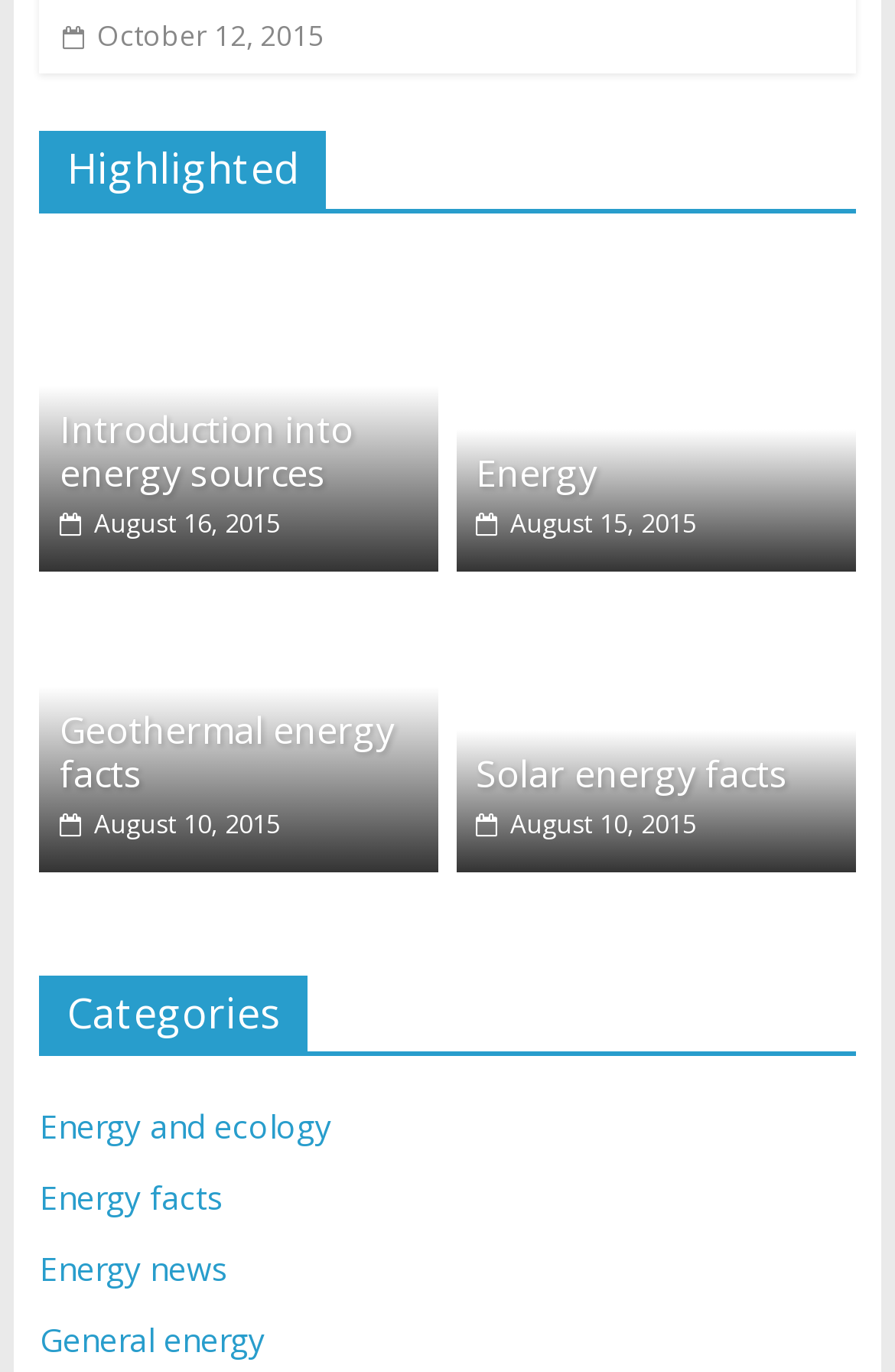Respond to the question below with a concise word or phrase:
How many figures are there in the webpage?

4